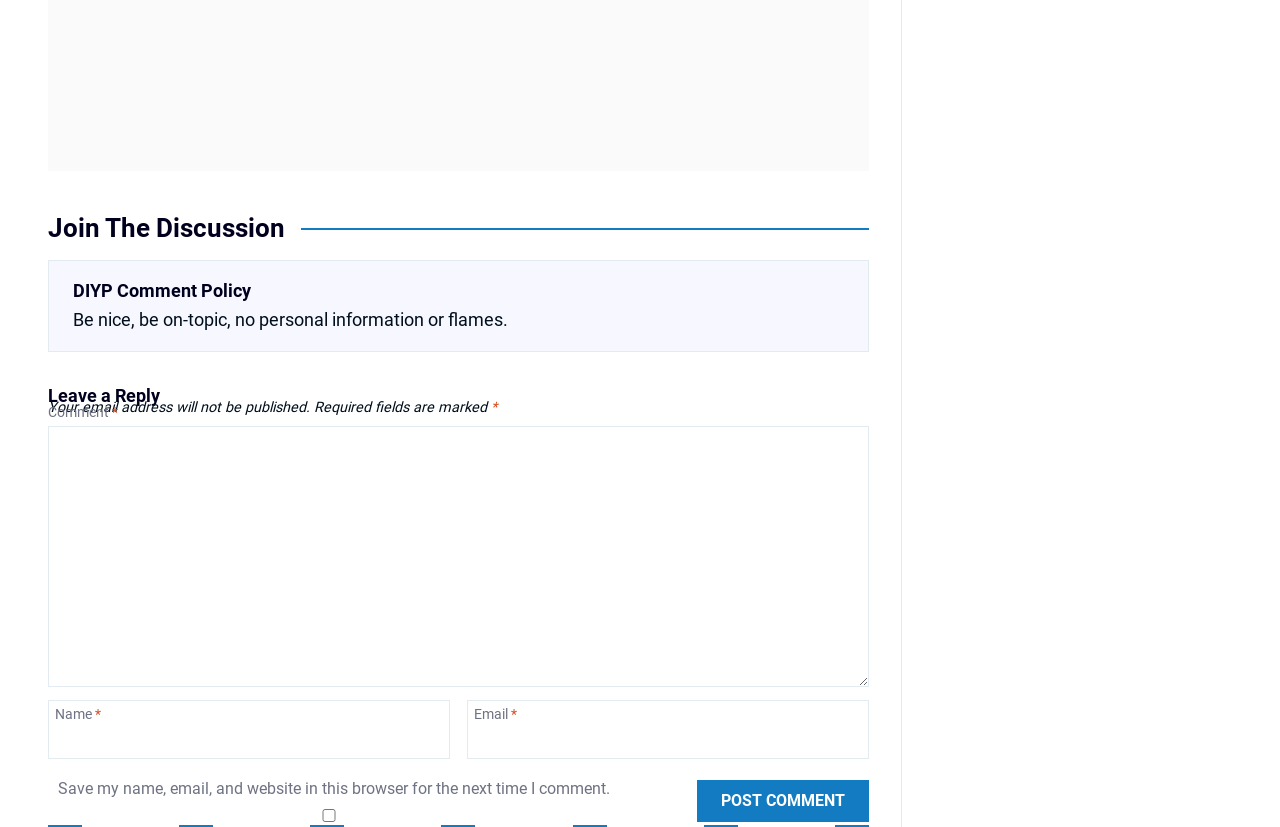Provide the bounding box coordinates of the HTML element described by the text: "Instagram". The coordinates should be in the format [left, top, right, bottom] with values between 0 and 1.

[0.14, 0.004, 0.167, 0.046]